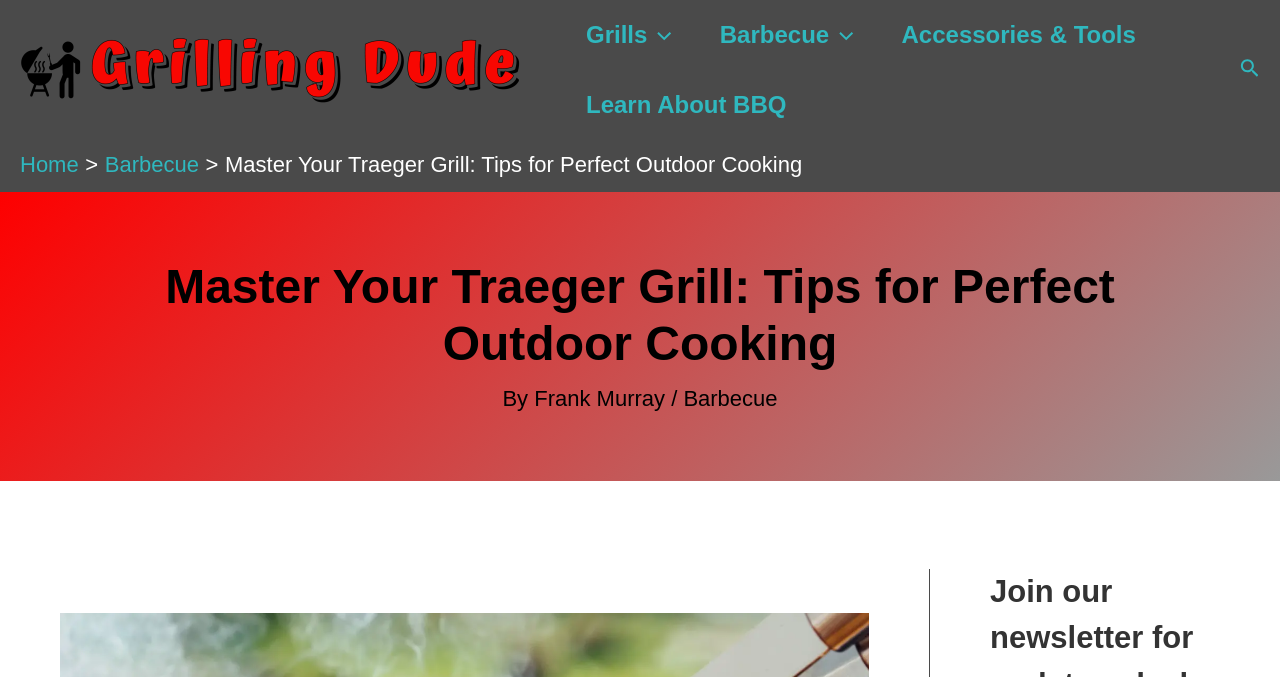How many menu toggles are in the navigation bar? Observe the screenshot and provide a one-word or short phrase answer.

2